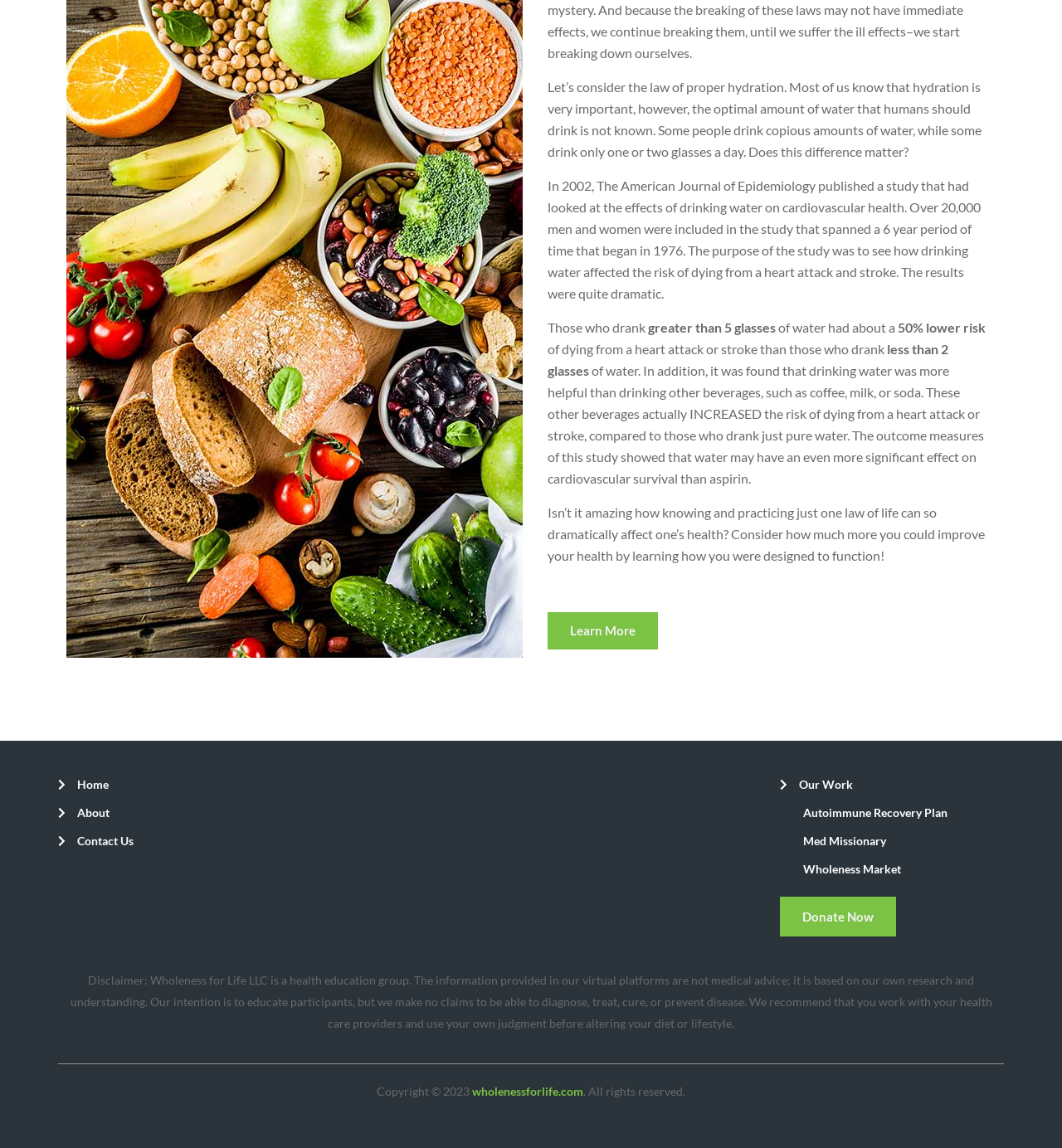Please answer the following question using a single word or phrase: 
What is the topic of the article?

Hydration and cardiovascular health